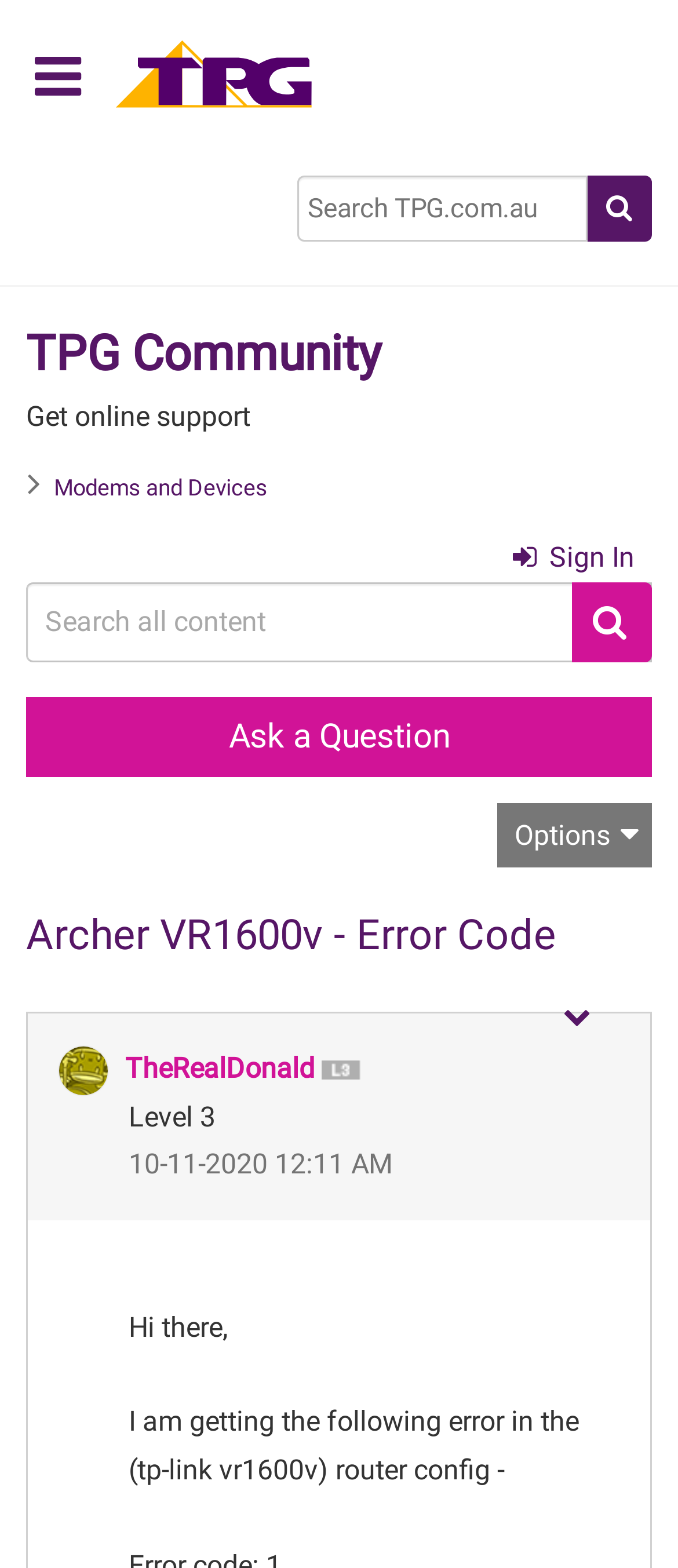Identify the bounding box coordinates for the UI element described as follows: "TPG Community". Ensure the coordinates are four float numbers between 0 and 1, formatted as [left, top, right, bottom].

[0.038, 0.207, 0.562, 0.244]